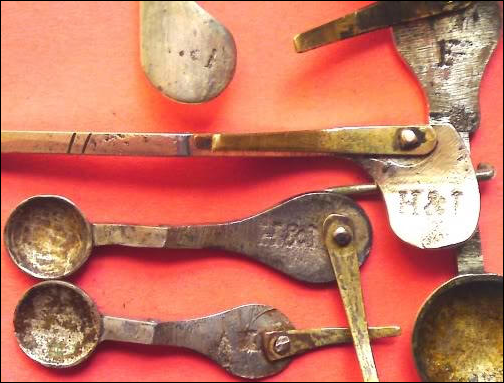Generate an elaborate caption that includes all aspects of the image.

The image features a collection of vintage measuring spoons, likely used for baking or cooking. Each spoon exhibits unique markings and designs, showcasing craftsmanship from a bygone era. The arrangement displays a blend of various shapes and sizes, emphasizing the functional beauty of these instruments. The background is a vibrant orange, enhancing the metallic sheen of the spoons and their intricate details. Some spoons bear initials or numerical stamps, adding an intriguing historical touch, suggesting they may have belonged to a specific owner or served a particular purpose in food preparation. This artistic assembly captures the essence of culinary heritage.